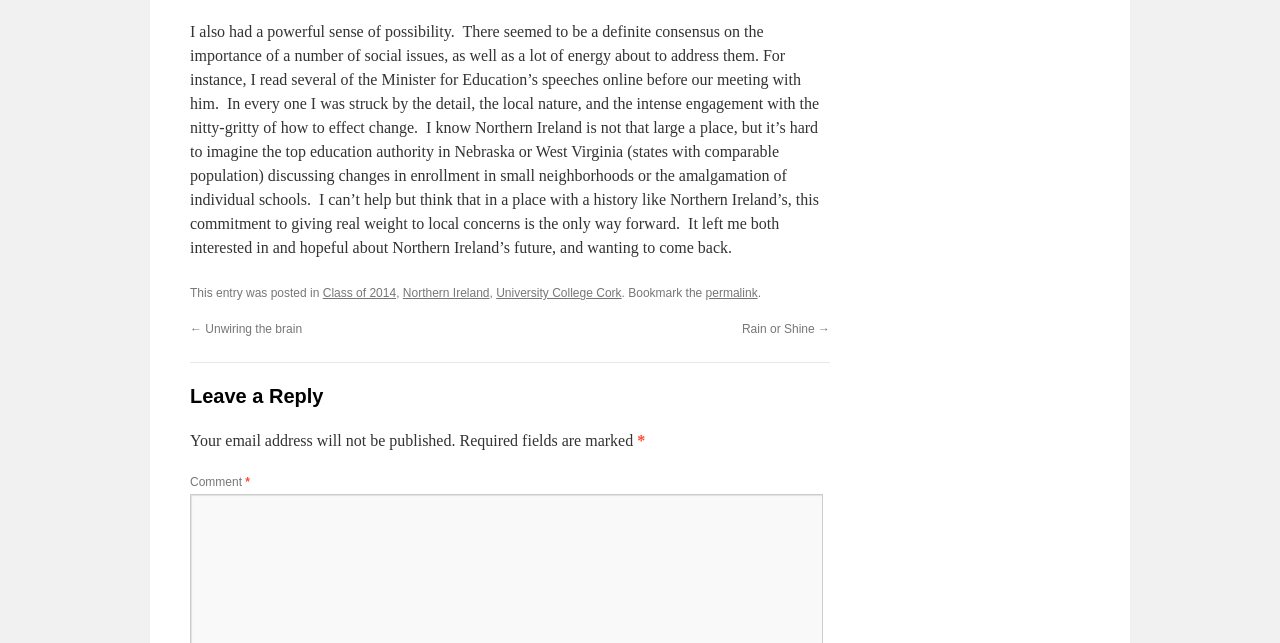What is the purpose of the section at the bottom of the page?
Based on the content of the image, thoroughly explain and answer the question.

The section at the bottom of the page, marked by the heading 'Leave a Reply', appears to be a comment section where readers can leave their thoughts and opinions on the blog post.